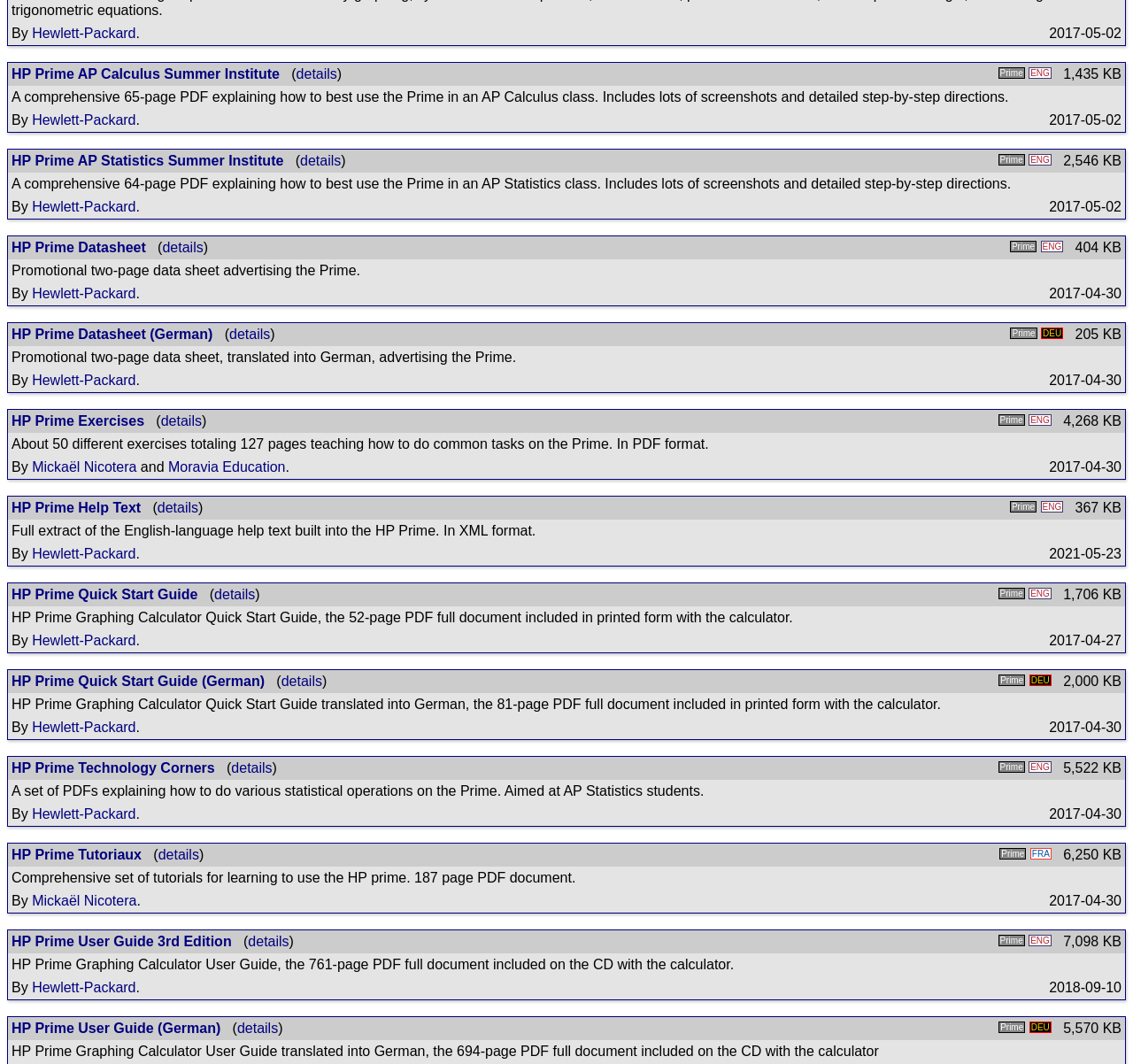How many resources are available on this webpage?
Please provide a single word or phrase as the answer based on the screenshot.

4